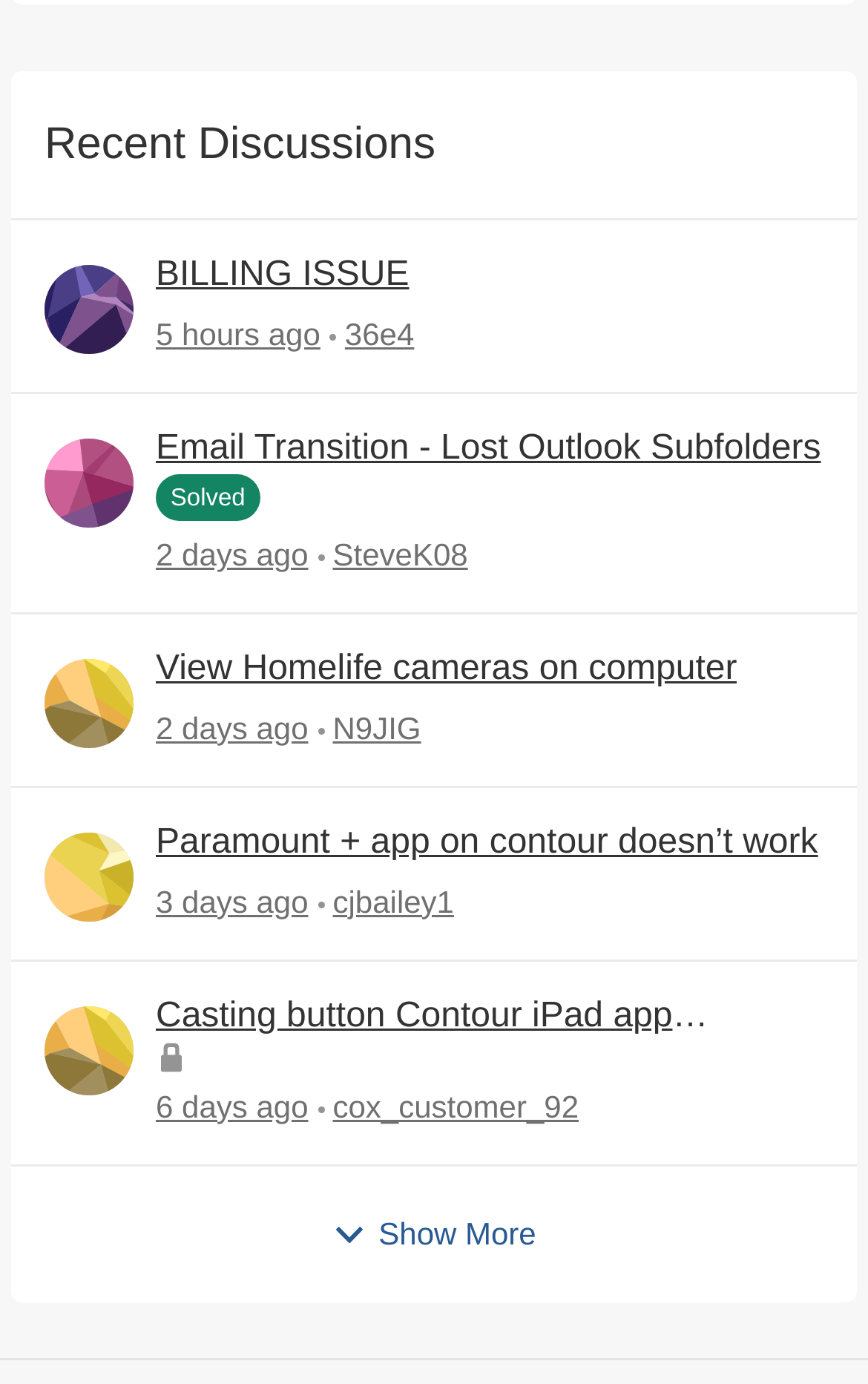Locate the bounding box coordinates of the clickable region to complete the following instruction: "Click on Author name 36e4's profile."

[0.051, 0.192, 0.154, 0.256]